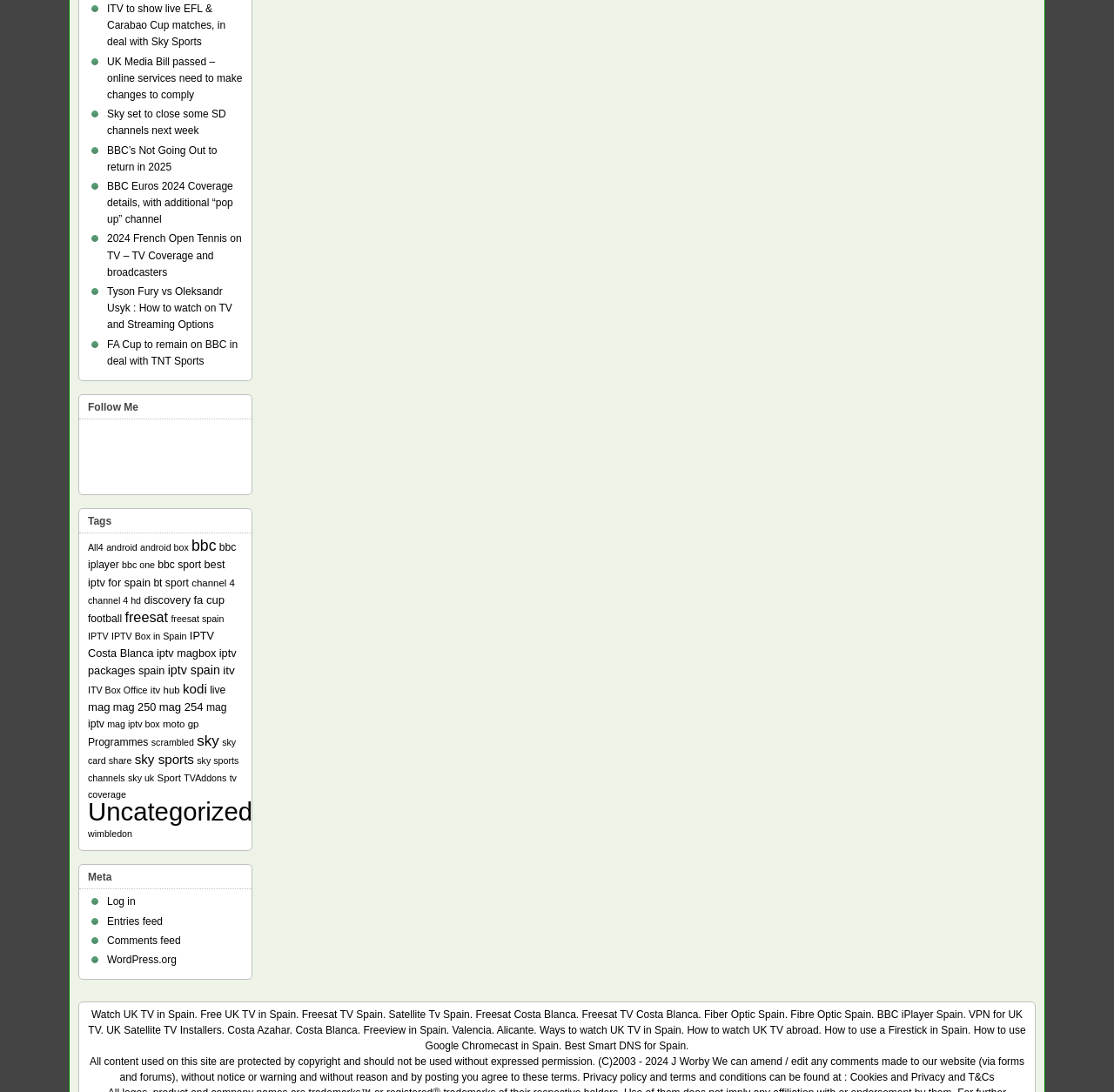Can you show the bounding box coordinates of the region to click on to complete the task described in the instruction: "Click on the 'ITV to show live EFL & Carabao Cup matches, in deal with Sky Sports' link"?

[0.096, 0.002, 0.202, 0.044]